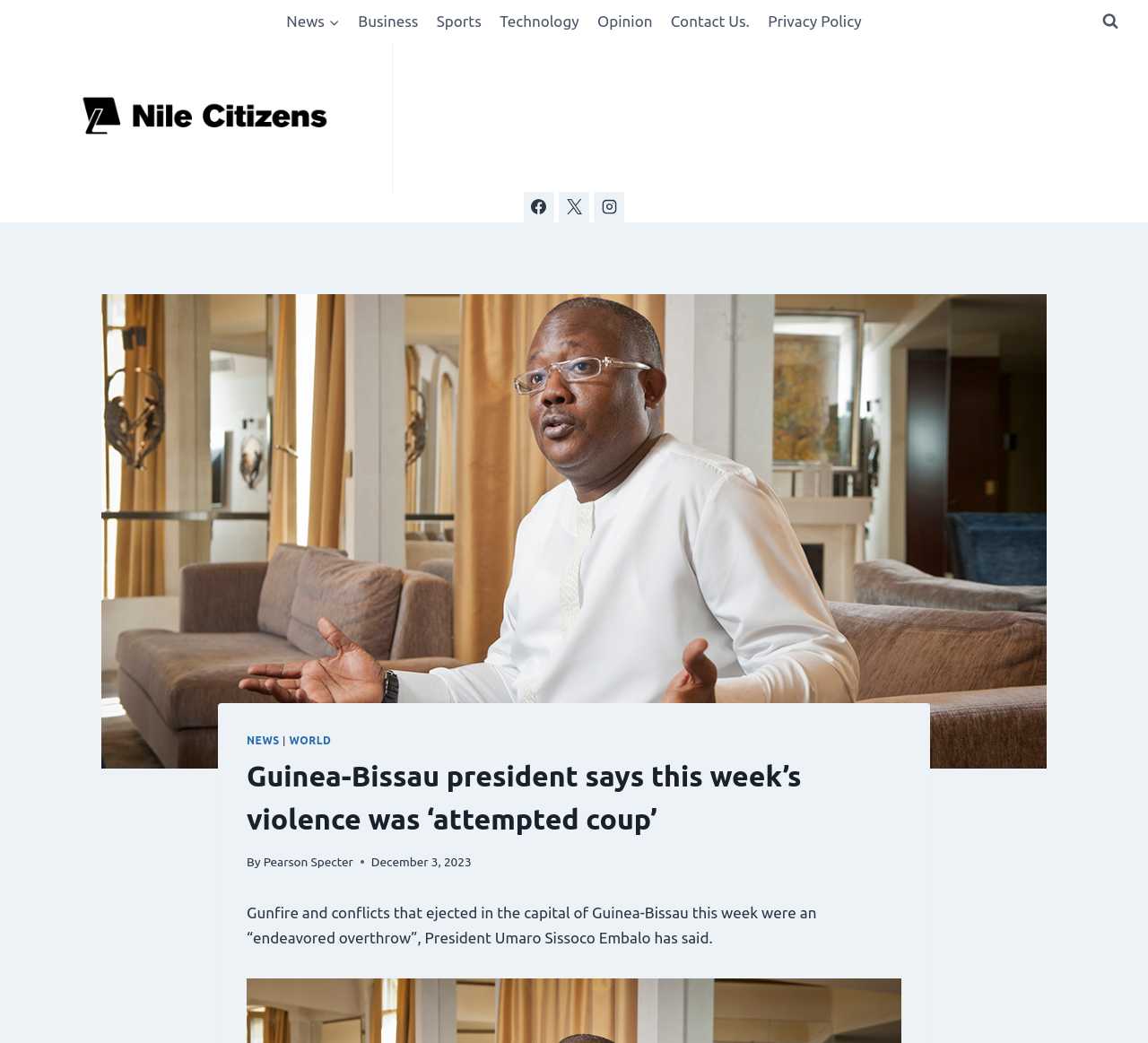What is the author of the article?
Using the image, provide a concise answer in one word or a short phrase.

Pearson Specter